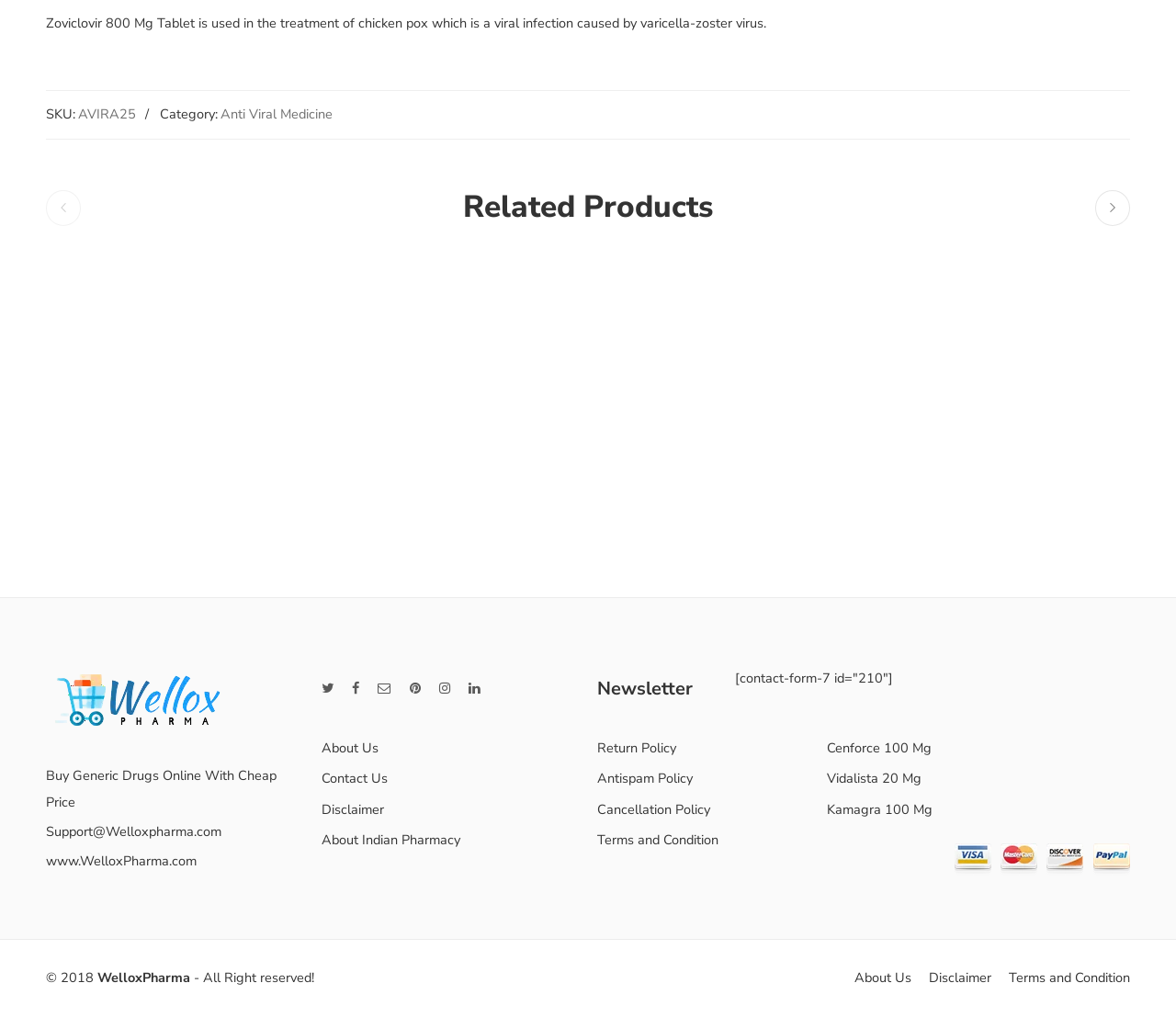Reply to the question with a single word or phrase:
What is the name of the company?

WelloxPharma